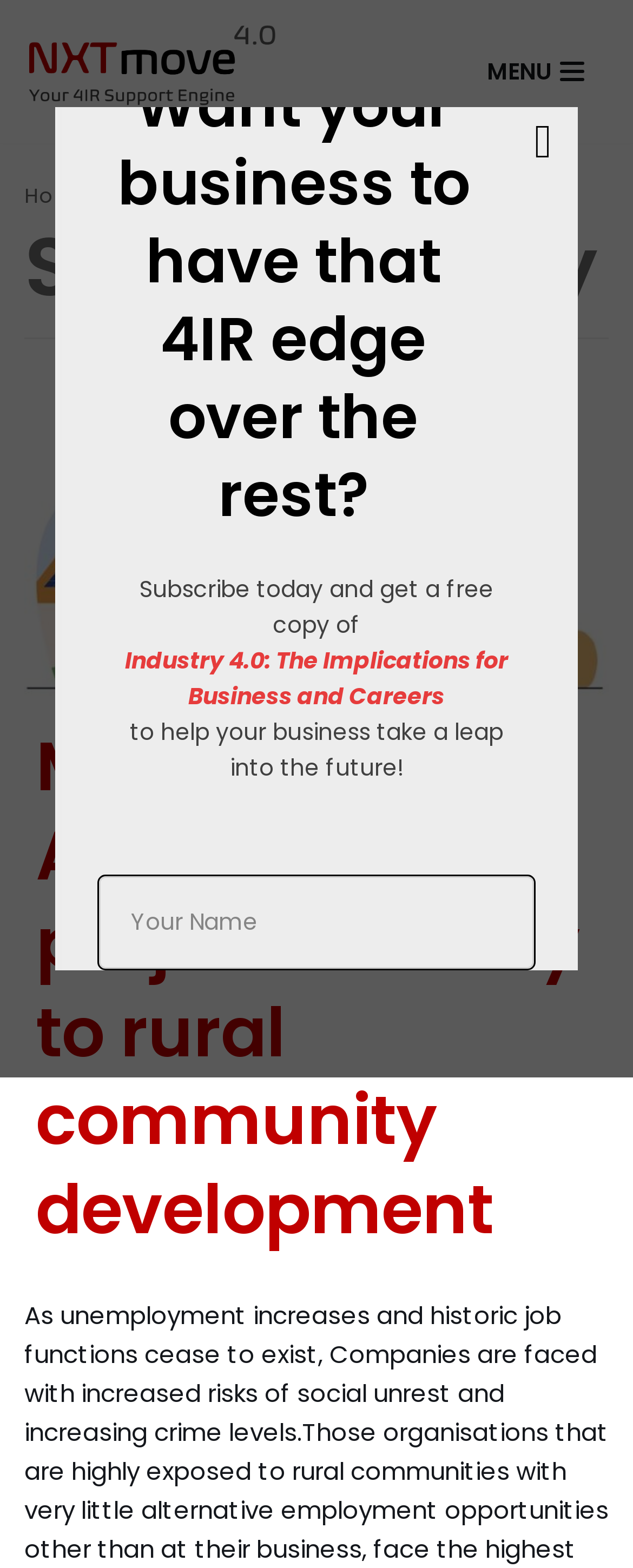Summarize the contents and layout of the webpage in detail.

The webpage is about Sustainability Archives on NXTmove 4.0. At the top left, there is a "Skip to content" link. Next to it, there is a link to "NXTmove 4.0". On the top right, there is a navigation menu button with the text "MENU". 

Below the navigation menu button, there are links to "Home" and "Sustainability" with a "»" symbol in between. The "Sustainability" link is also a heading that spans across the page. 

Under the "Sustainability" heading, there is an article titled "Micro Agricultural projects the key to rural community development" with a link to the same title. The article has a subheading with the same title.

In the middle of the page, there is a section that encourages users to subscribe to get a free copy of "Industry 4.0: The Implications for Business and Careers". This section has a heading that asks if the user wants their business to have a 4IR edge over the rest. Below the heading, there is a brief description of the book and a call-to-action to help businesses take a leap into the future. 

Under this section, there is a subscription form with input fields for "Name" and "Email", and a "SUBSCRIBE" button. 

At the top right corner, there is a "Close" button.